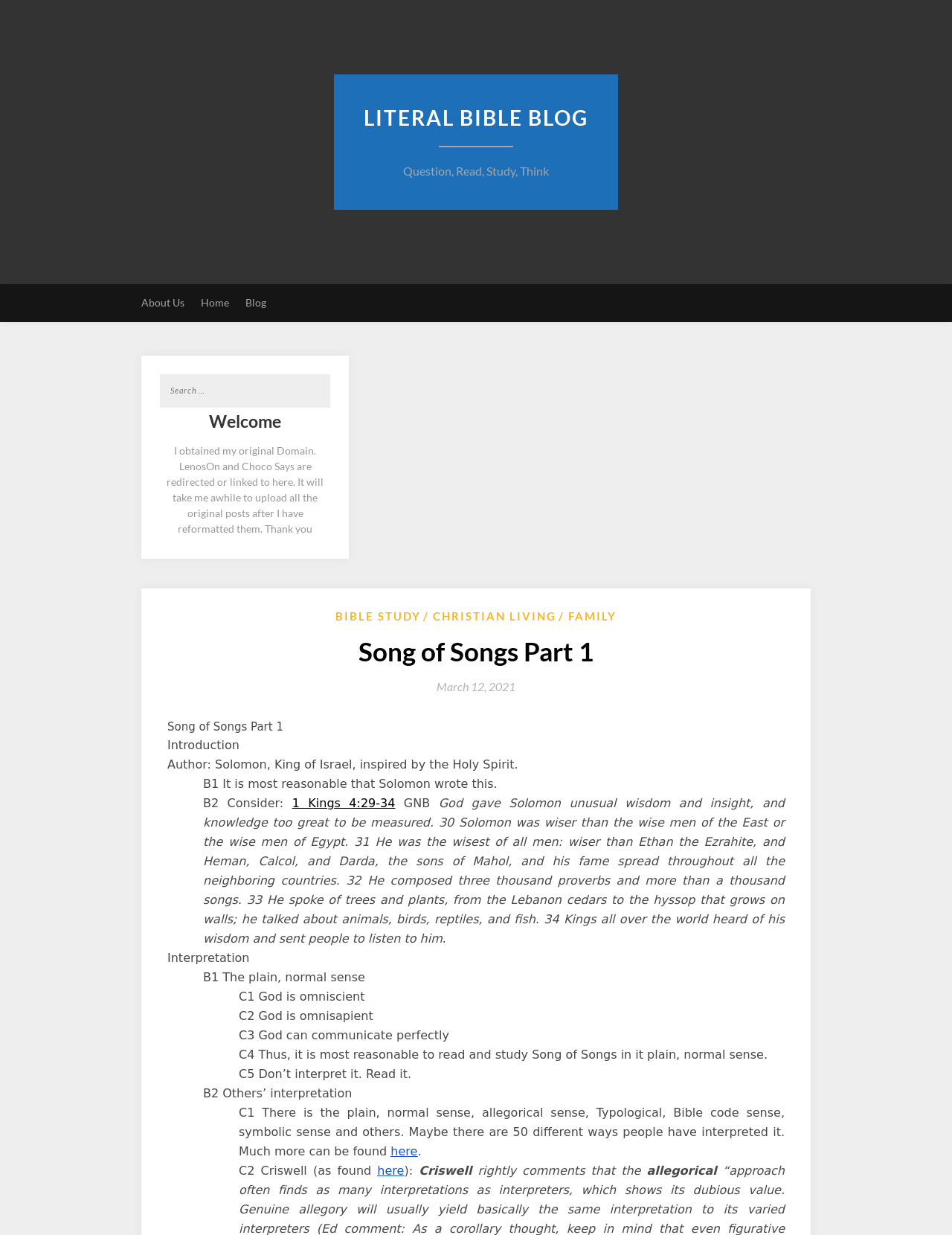Find the bounding box coordinates of the clickable area required to complete the following action: "Go to the blog page".

[0.258, 0.23, 0.28, 0.26]